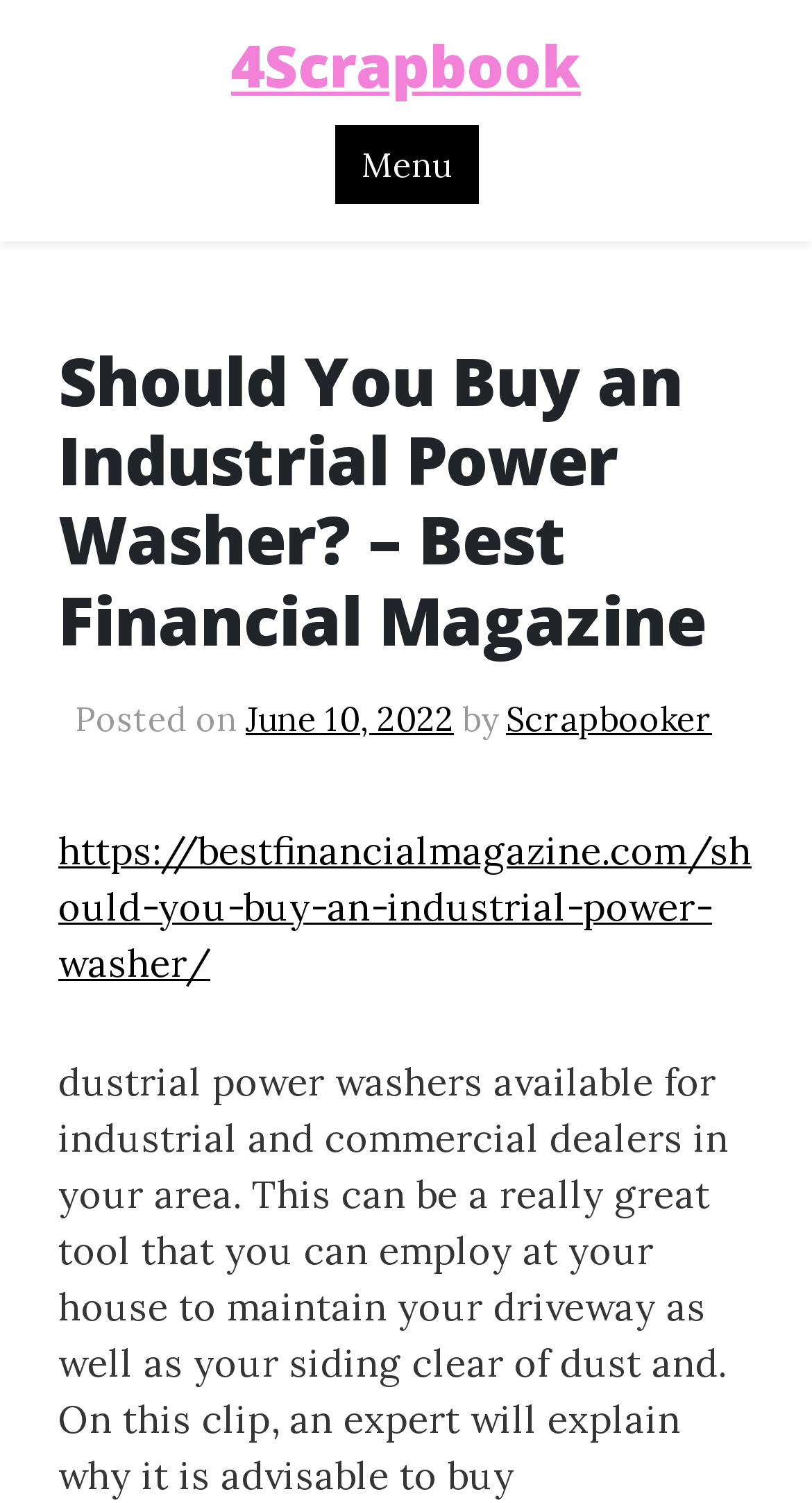Bounding box coordinates should be in the format (top-left x, top-left y, bottom-right x, bottom-right y) and all values should be floating point numbers between 0 and 1. Determine the bounding box coordinate for the UI element described as: Search

None